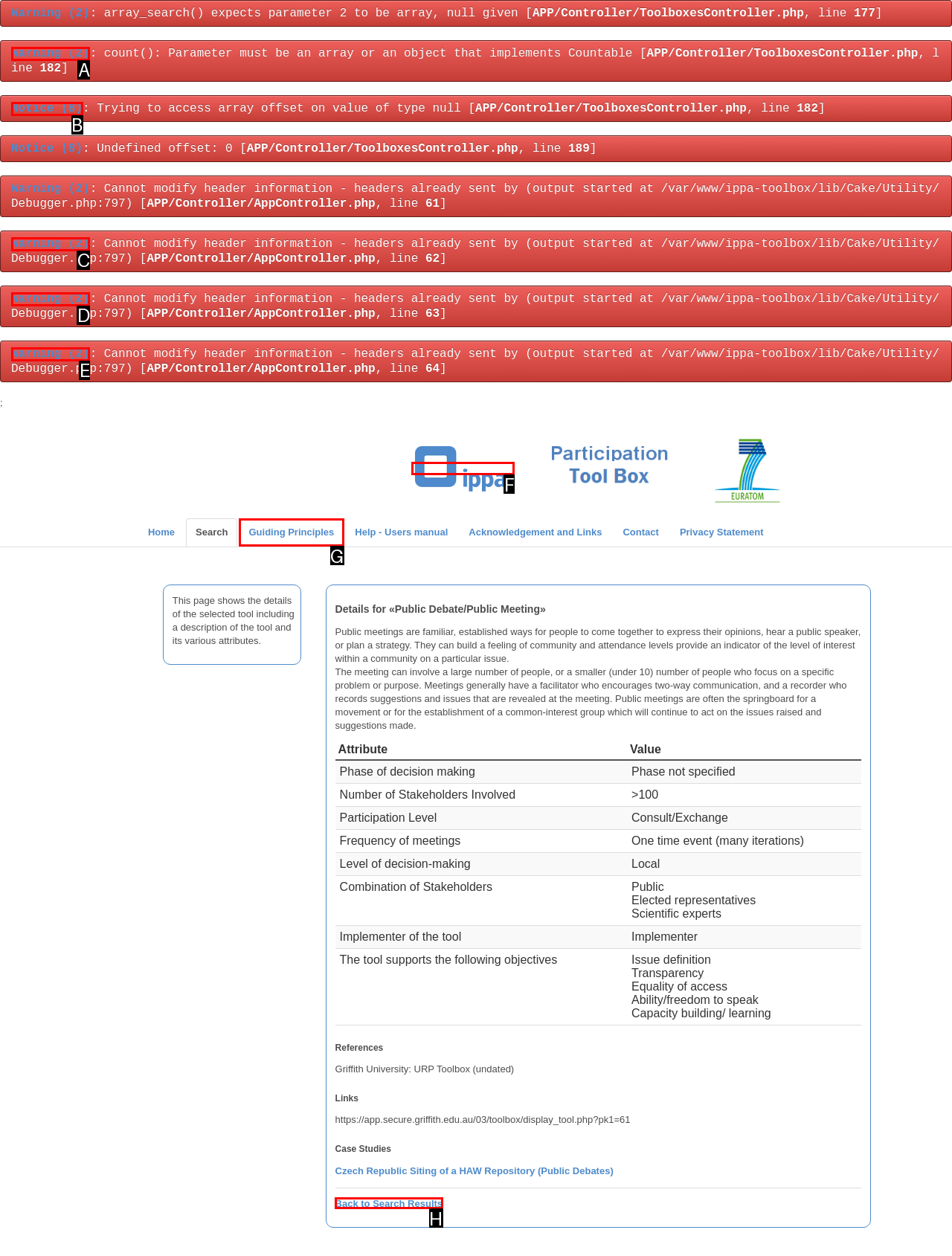Which choice should you pick to execute the task: Click on the 'Guiding Principles' link
Respond with the letter associated with the correct option only.

G